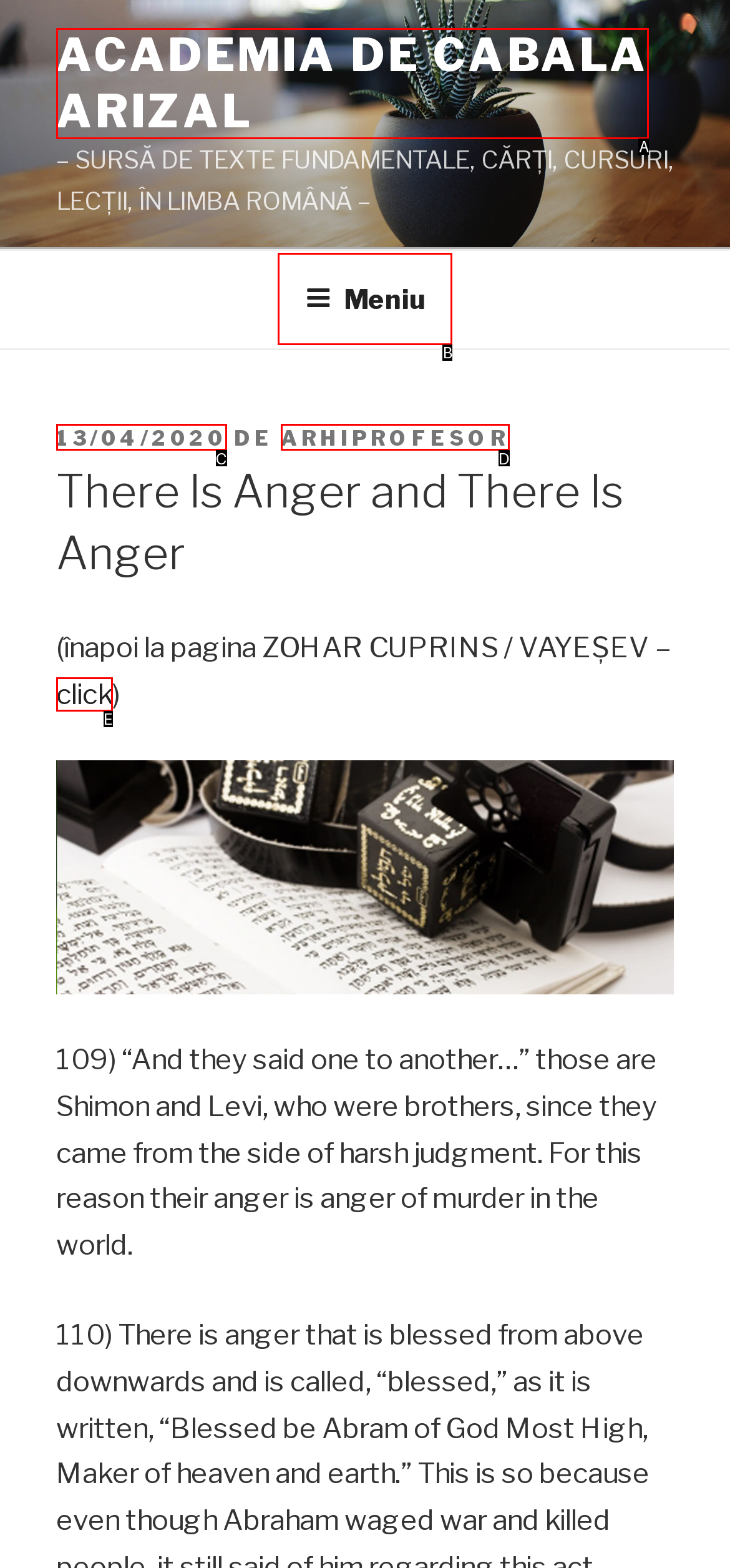Identify which HTML element matches the description: ACADEMIA DE CABALA ARIZAL
Provide your answer in the form of the letter of the correct option from the listed choices.

A